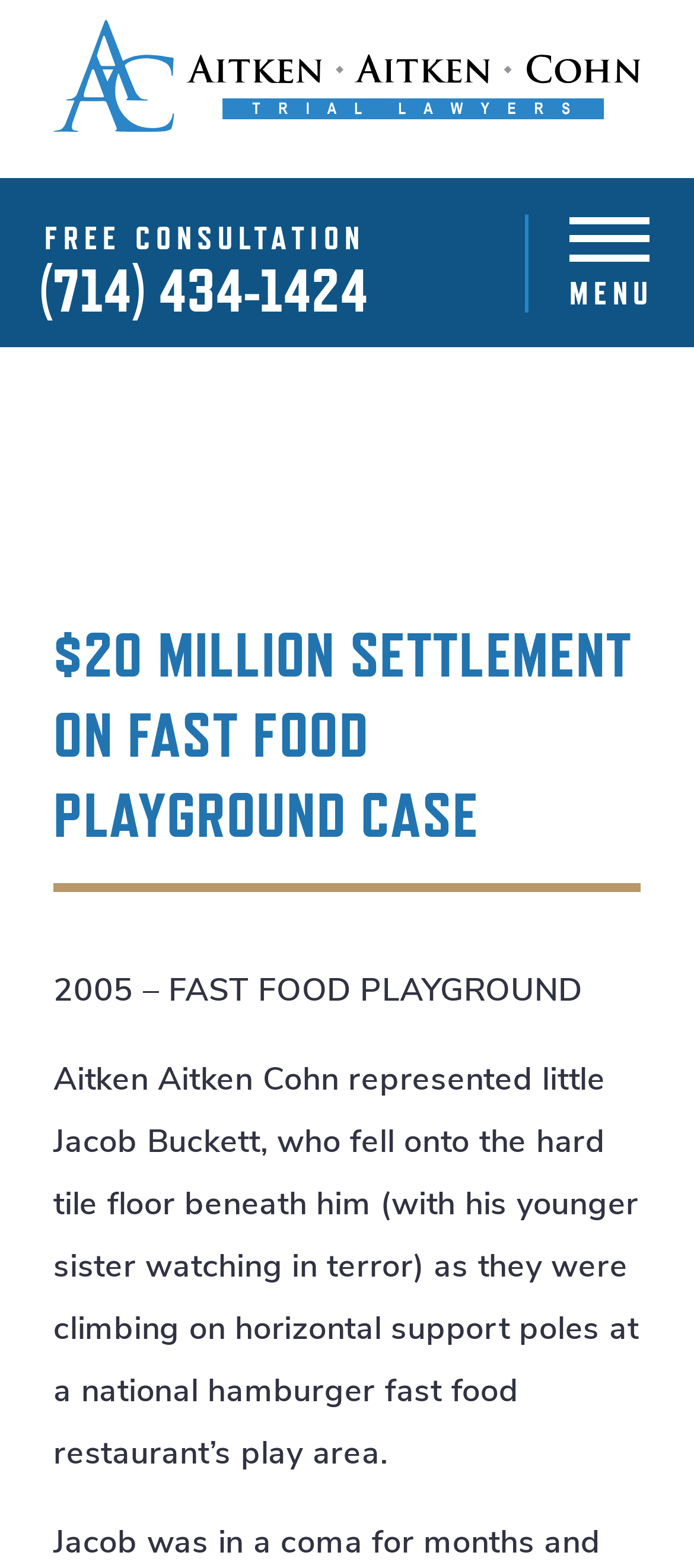What is the name of the law firm?
Answer with a single word or phrase, using the screenshot for reference.

Aitken Aitken Cohn